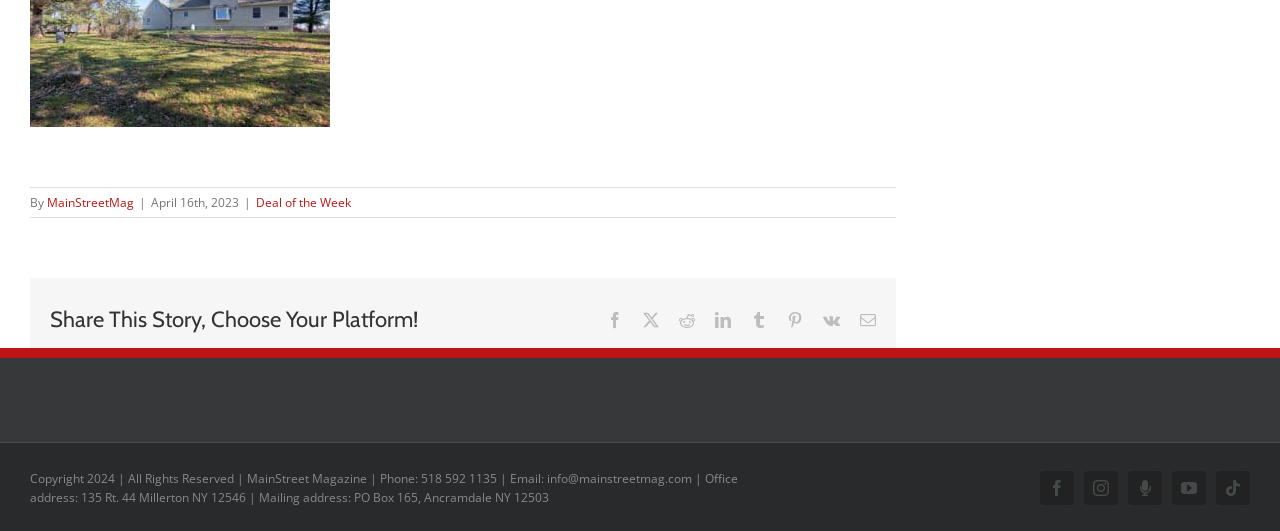Please locate the bounding box coordinates of the element that should be clicked to complete the given instruction: "Click on the 'Qur'an' link".

None